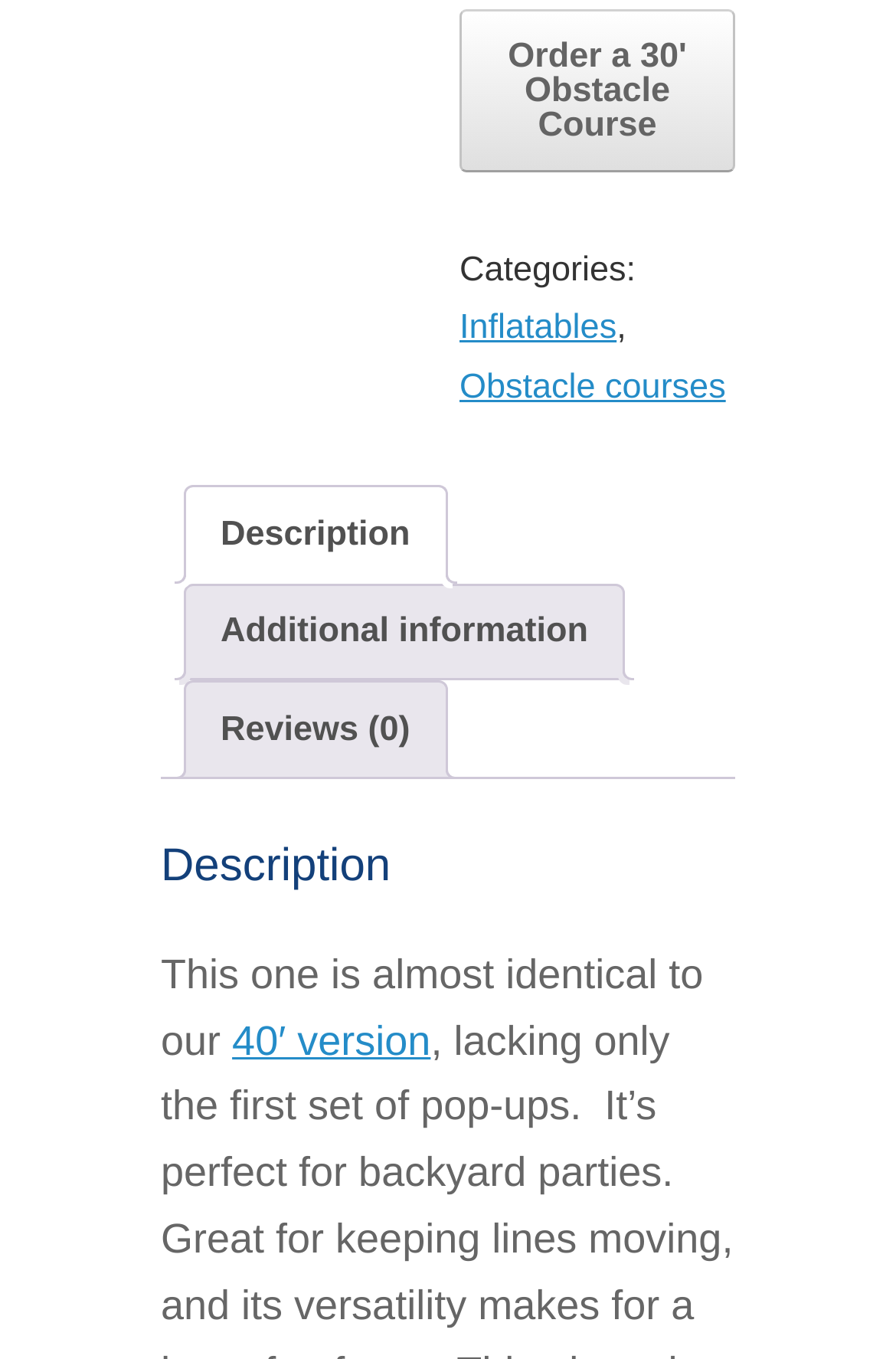What are the categories listed?
Provide an in-depth and detailed answer to the question.

The categories are listed as links next to the 'Categories:' static text element. The two categories are 'Inflatables' and 'Obstacle courses', separated by a comma.